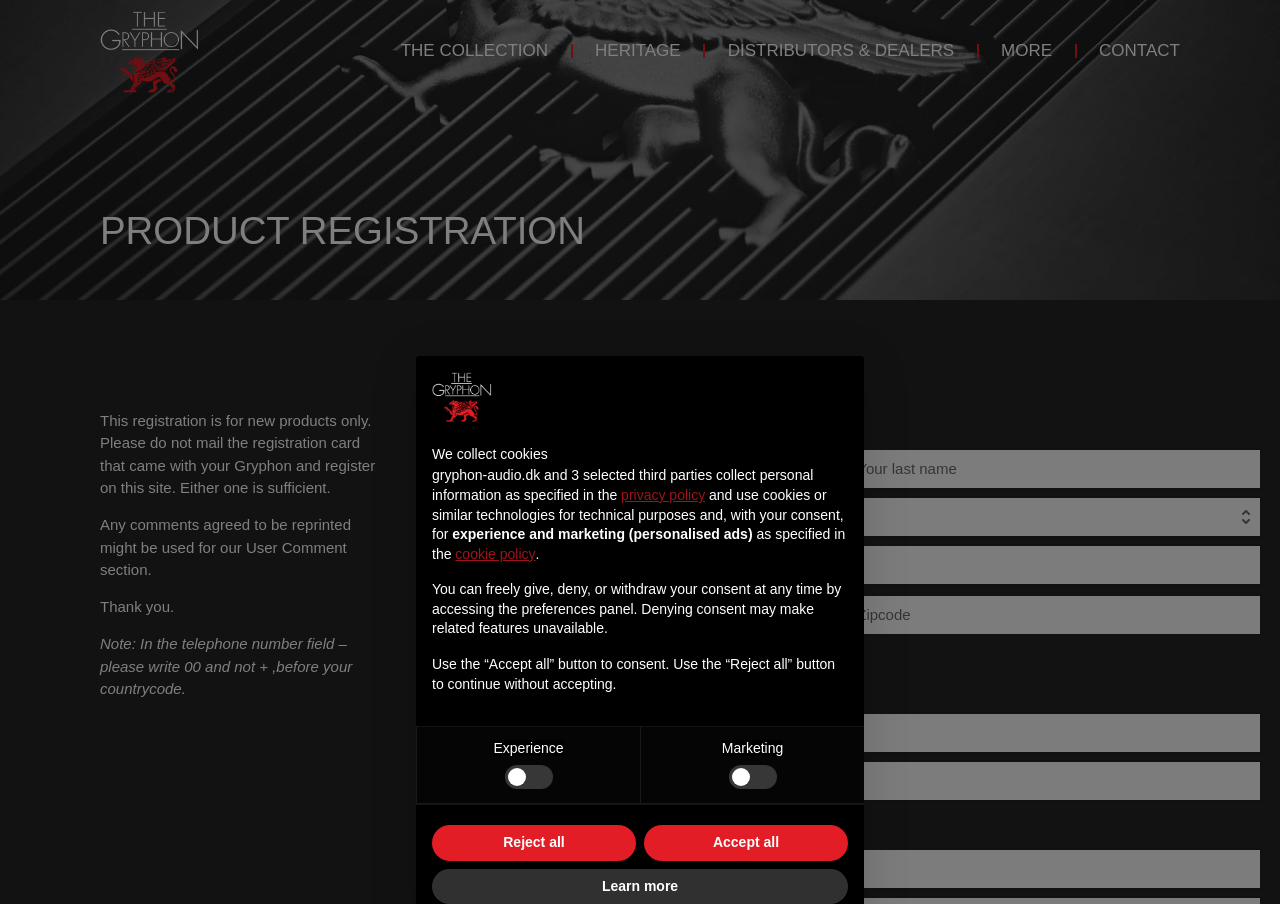Find the bounding box coordinates of the clickable area required to complete the following action: "read recent post about Disc vs Disk".

None